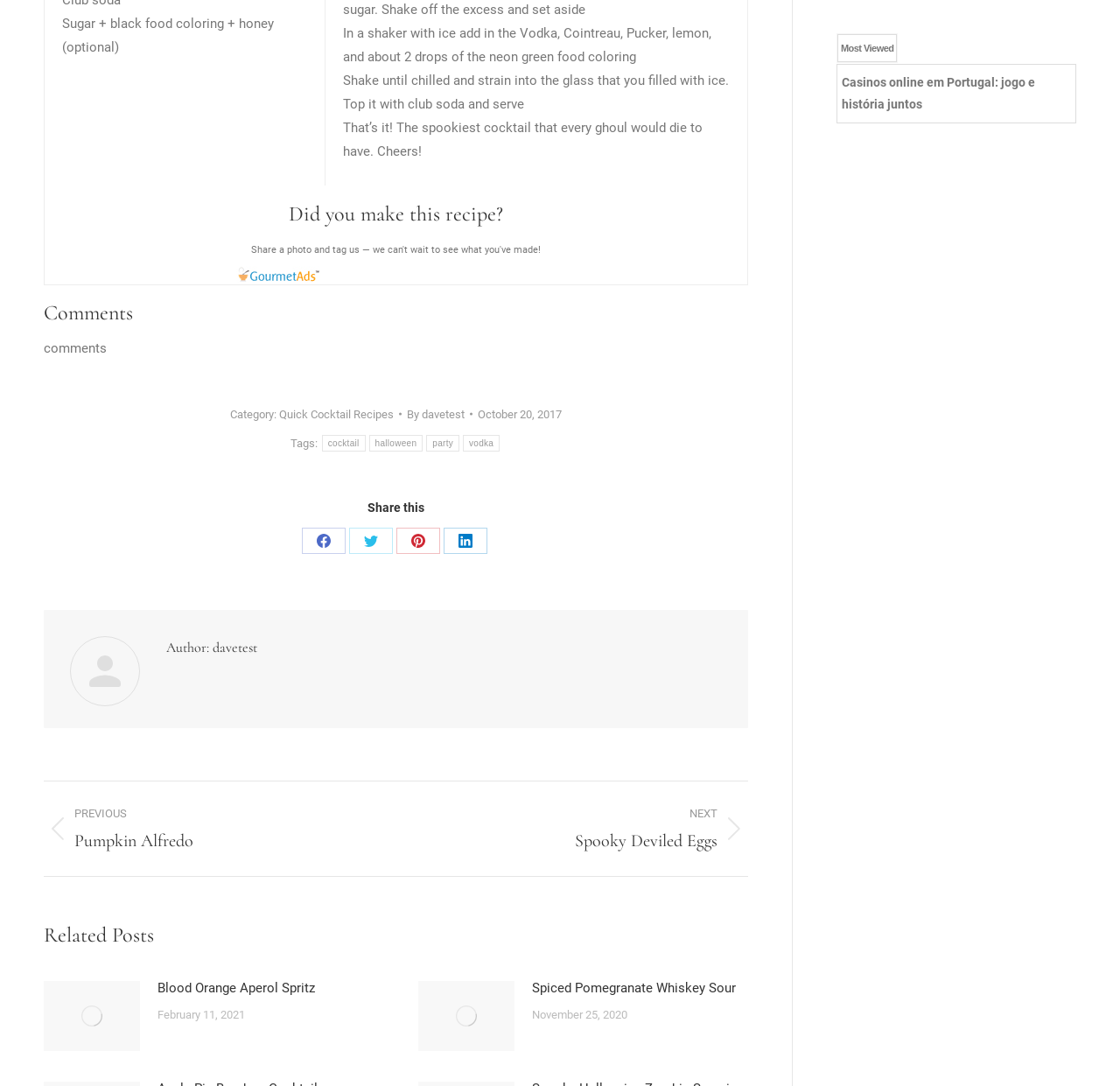What is the recipe name?
Provide an in-depth and detailed answer to the question.

The webpage does not explicitly mention the name of the recipe, but it provides the ingredients and instructions to make a cocktail.